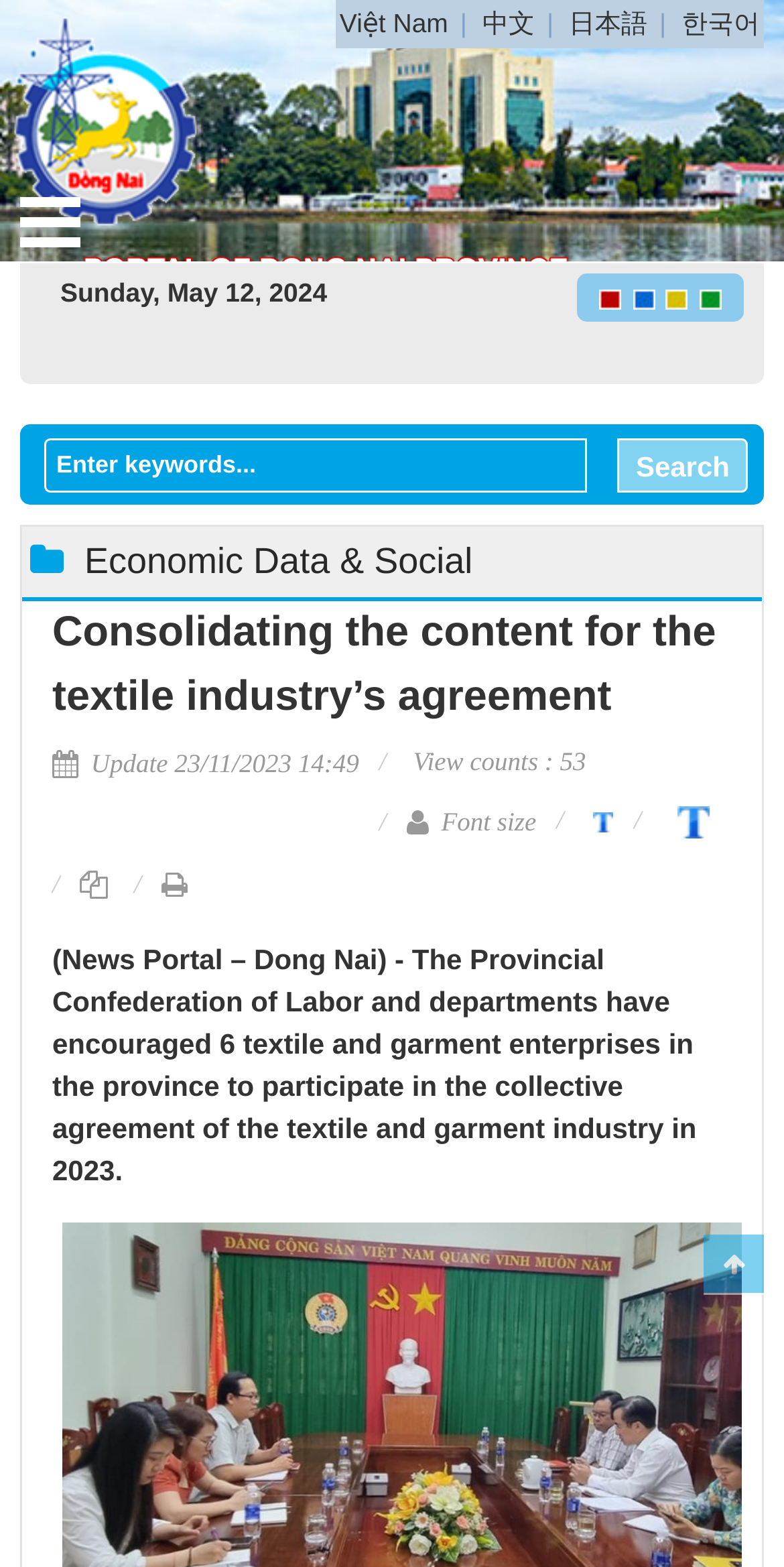What is the current date?
Using the image, provide a concise answer in one word or a short phrase.

Sunday, May 12, 2024